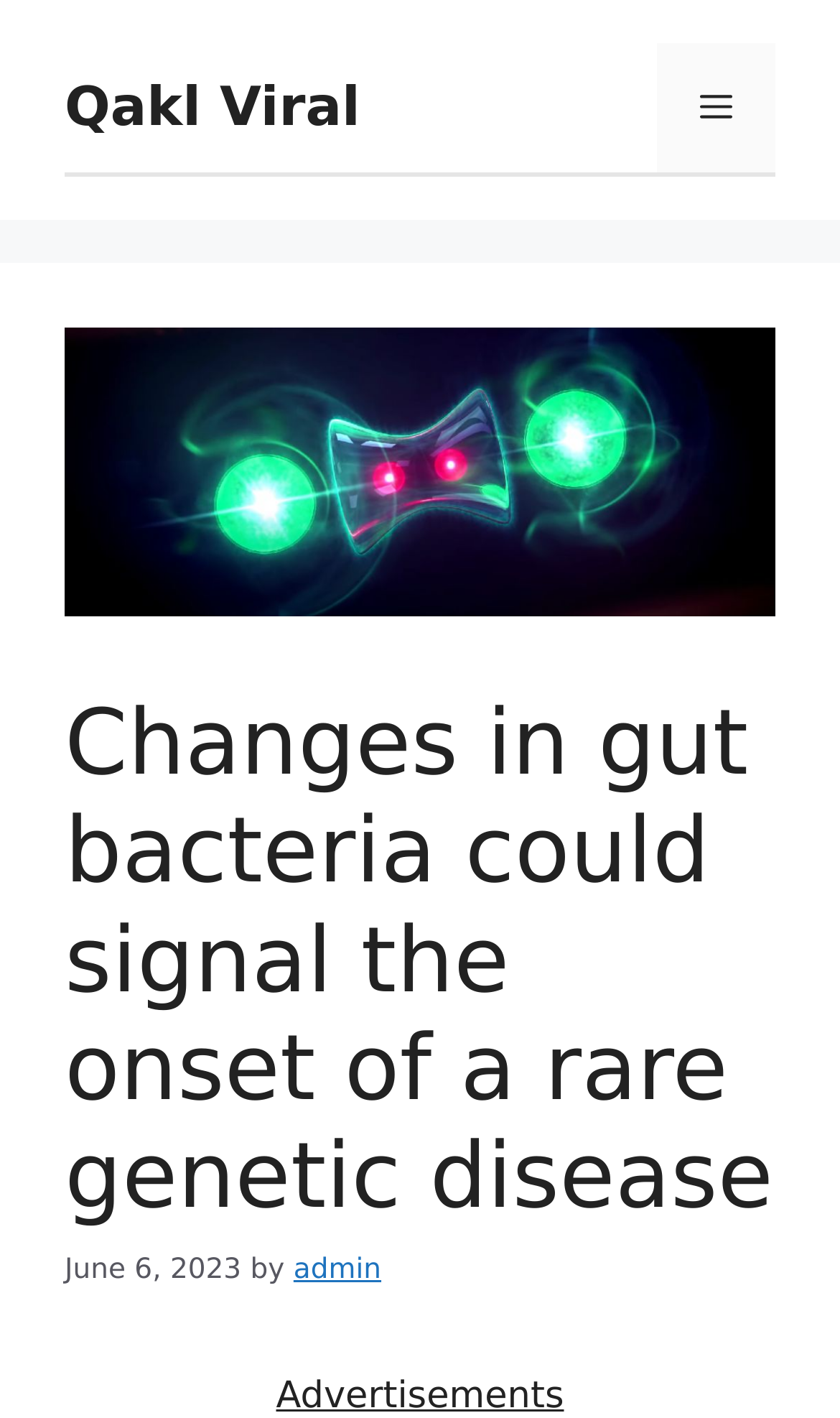What is the date of the article?
Examine the image and provide an in-depth answer to the question.

I found the date of the article by looking at the time element located below the heading, which contains the text 'June 6, 2023'.